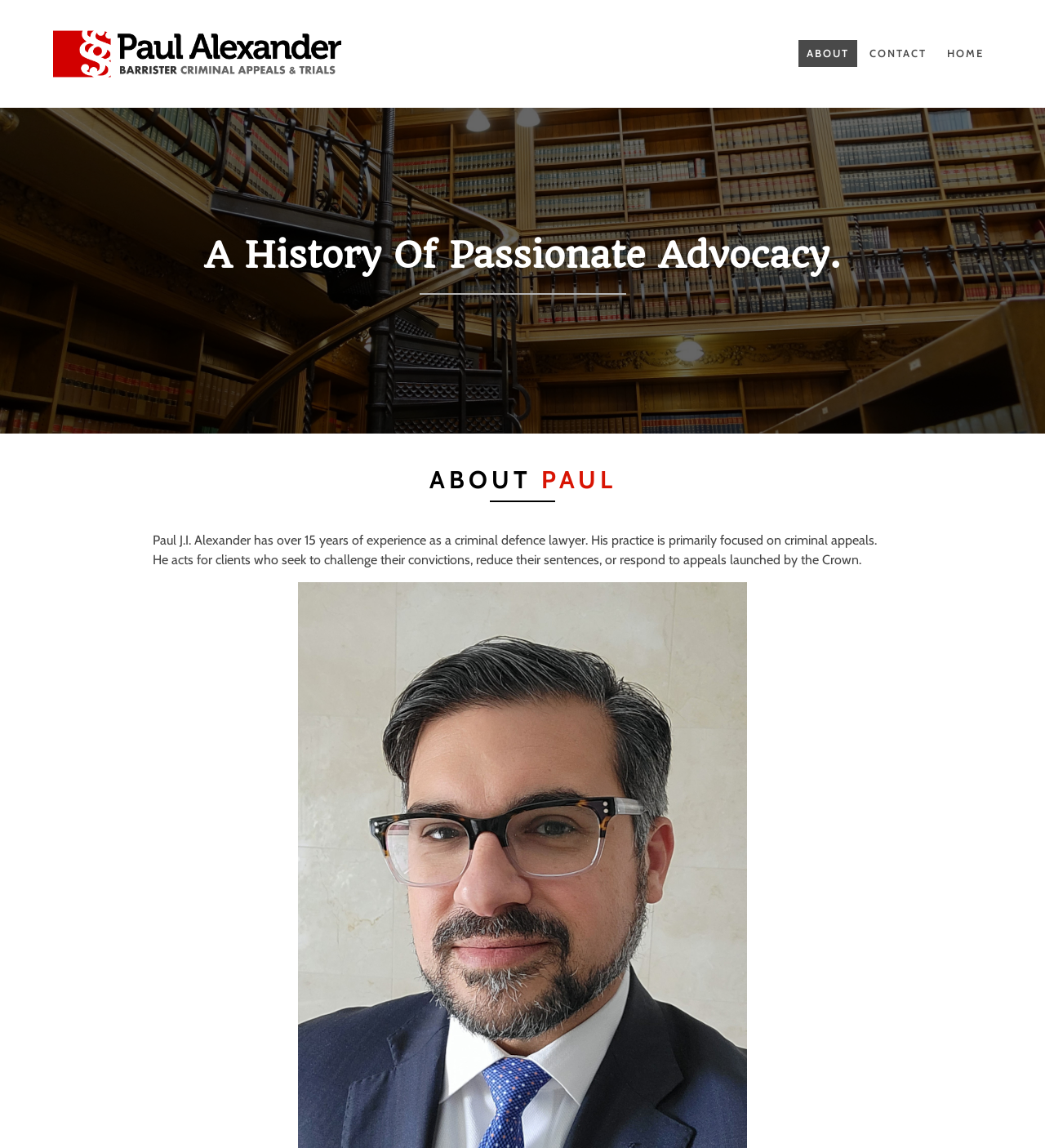Based on what you see in the screenshot, provide a thorough answer to this question: What is the profession of Paul J.I. Alexander?

Based on the webpage content, specifically the text 'Paul J.I. Alexander has over 15 years of experience as a criminal defence lawyer.', it is clear that Paul J.I. Alexander is a criminal defence lawyer.